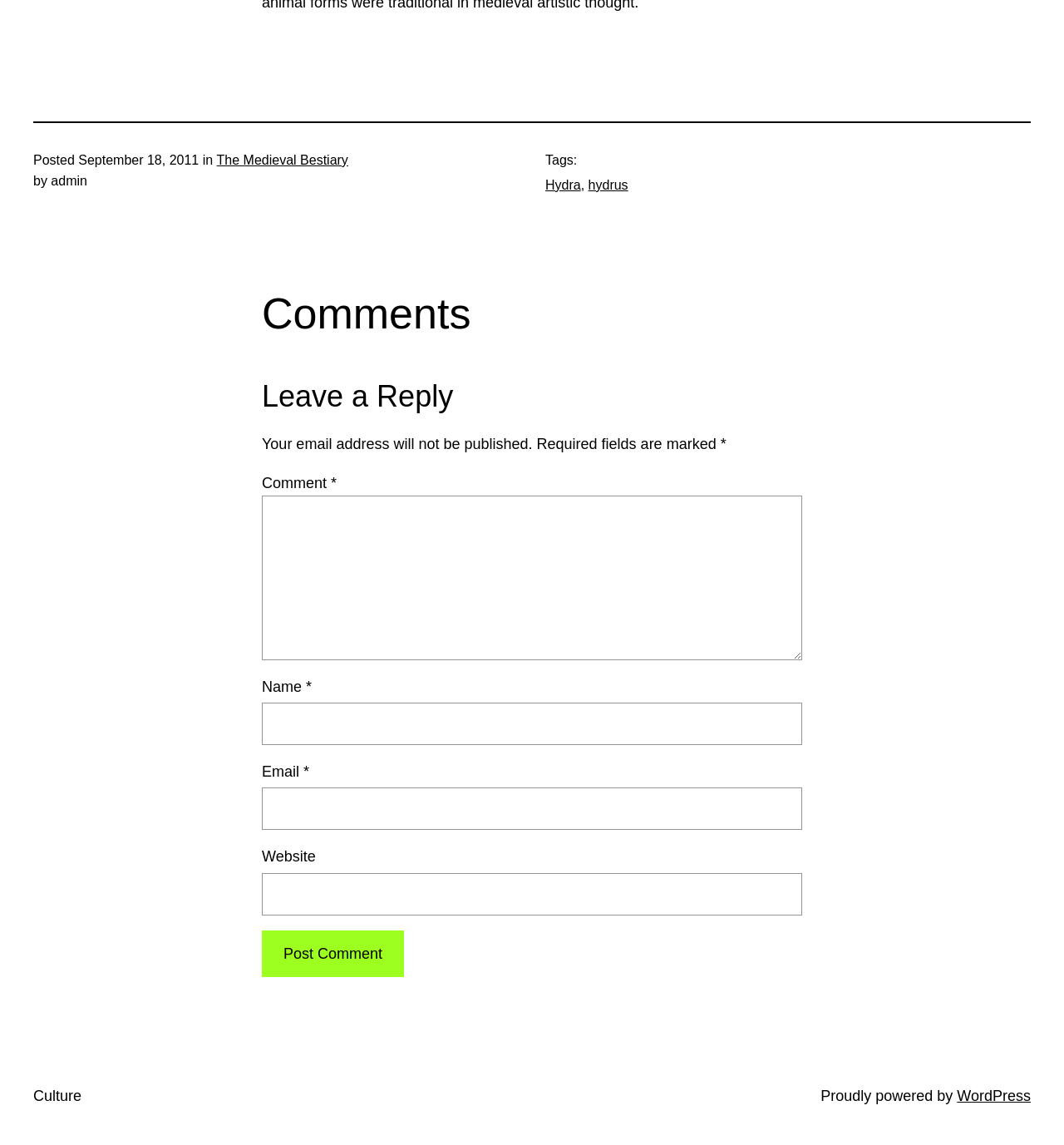Please find the bounding box coordinates (top-left x, top-left y, bottom-right x, bottom-right y) in the screenshot for the UI element described as follows: WordPress

[0.899, 0.95, 0.969, 0.965]